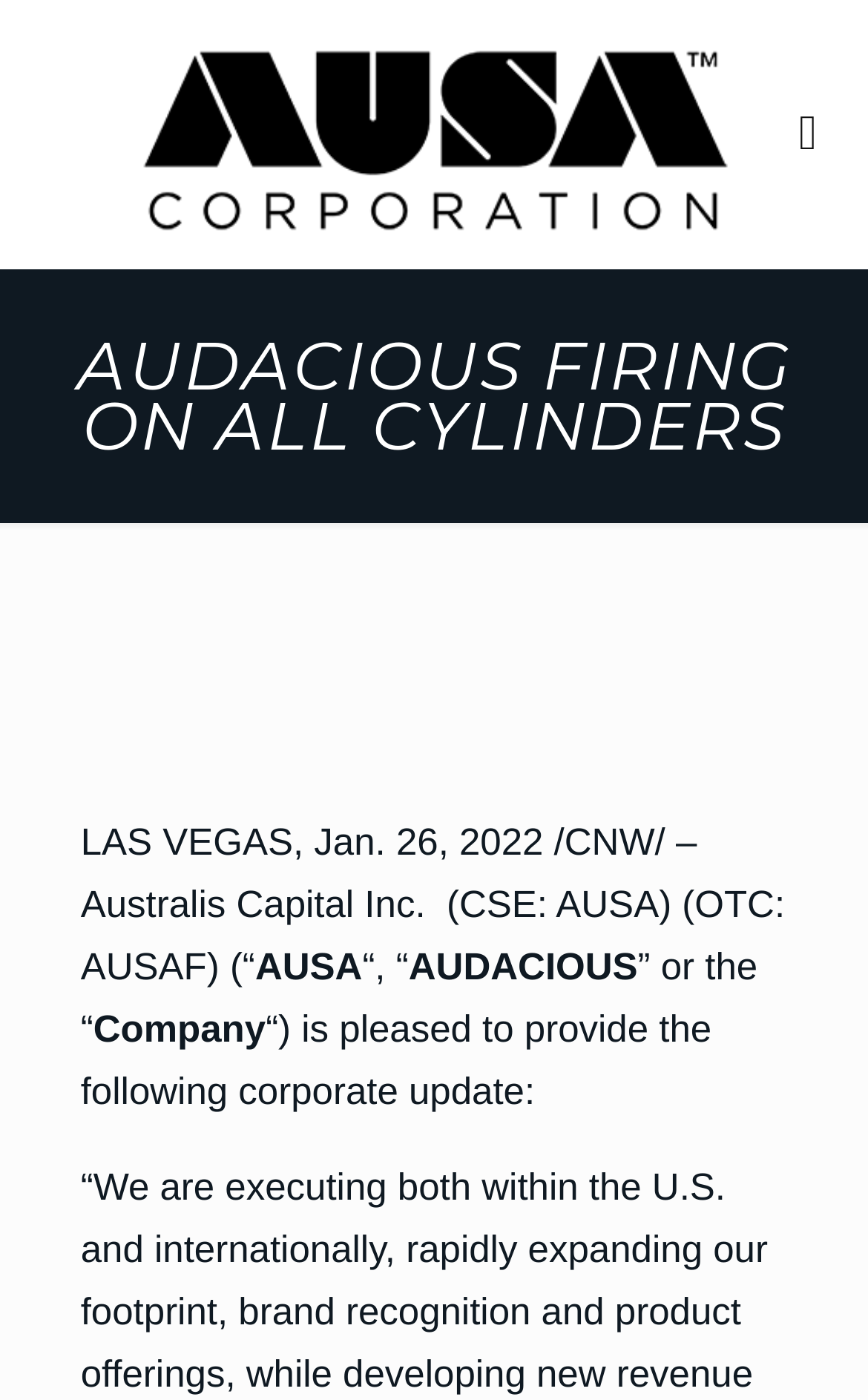Identify the title of the webpage and provide its text content.

AUDACIOUS FIRING ON ALL CYLINDERS